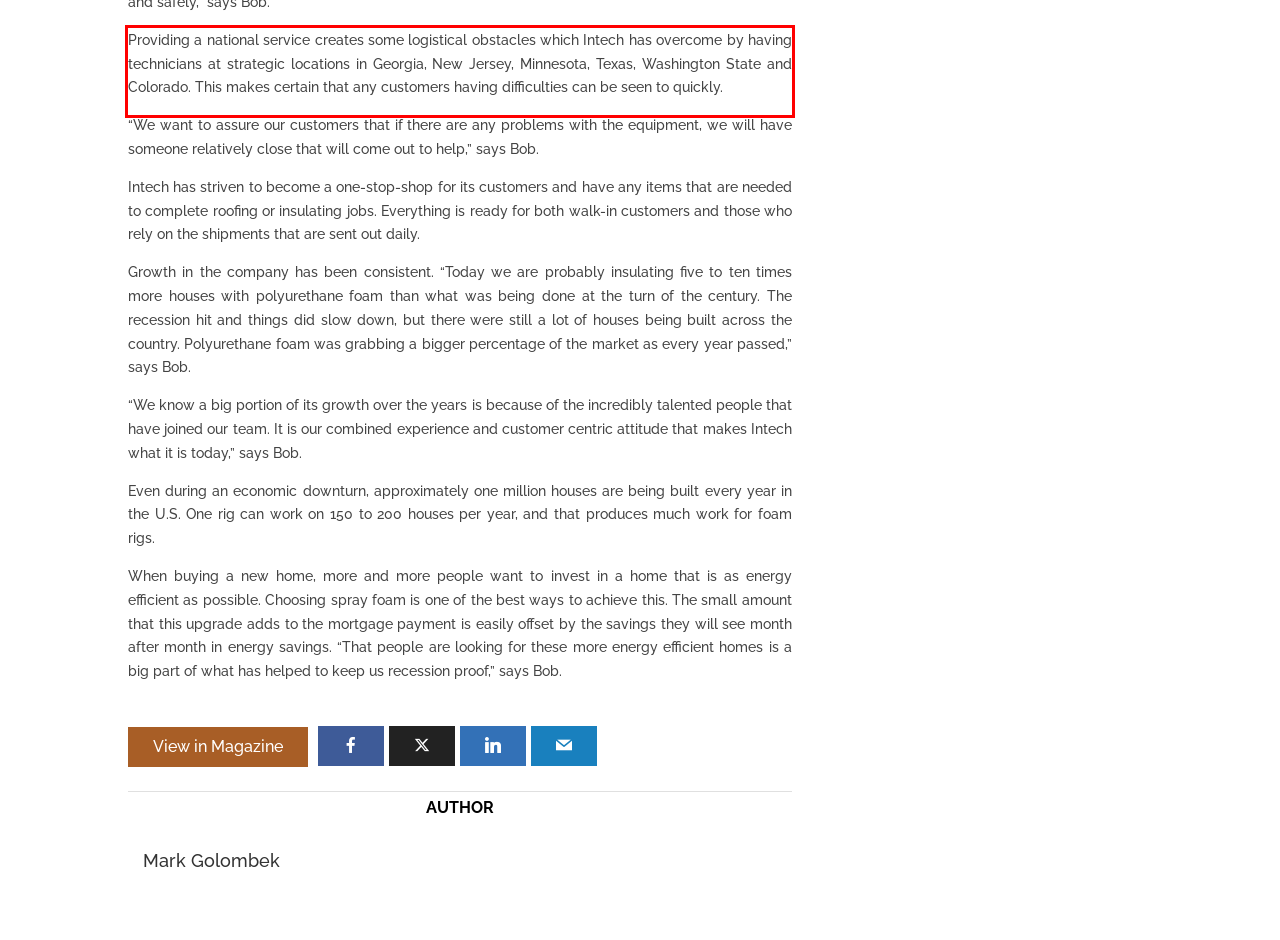Using the provided webpage screenshot, identify and read the text within the red rectangle bounding box.

Providing a national service creates some logistical obstacles which Intech has overcome by having technicians at strategic locations in Georgia, New Jersey, Minnesota, Texas, Washington State and Colorado. This makes certain that any customers having difficulties can be seen to quickly.